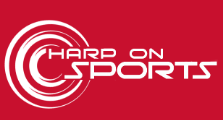What shape is the emblem surrounding the 'C'?
Refer to the image and give a detailed answer to the query.

The caption describes the emblem surrounding the 'C' as circular, which implies that the shape of the emblem is indeed circular.